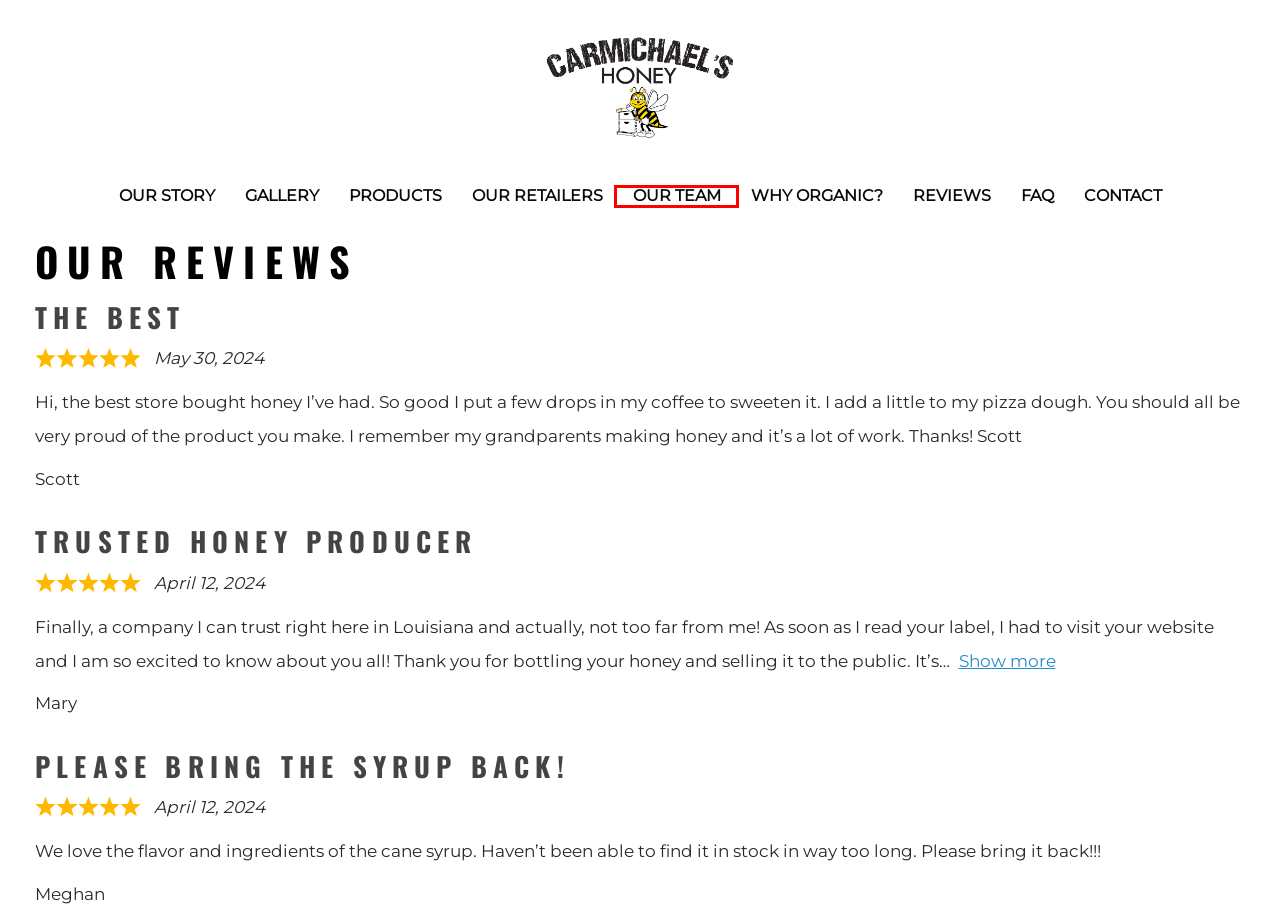A screenshot of a webpage is given, marked with a red bounding box around a UI element. Please select the most appropriate webpage description that fits the new page after clicking the highlighted element. Here are the candidates:
A. CONTACT – Carmichael's Honey
B. GALLERY – Carmichael's Honey
C. OUR STORY – Carmichael's Honey
D. Meet Our Team – Carmichael's Honey
E. Carmichael's Honey
F. FAQ – Carmichael's Honey
G. PRODUCTS – Carmichael's Honey
H. WHY ORGANIC? – Carmichael's Honey

D